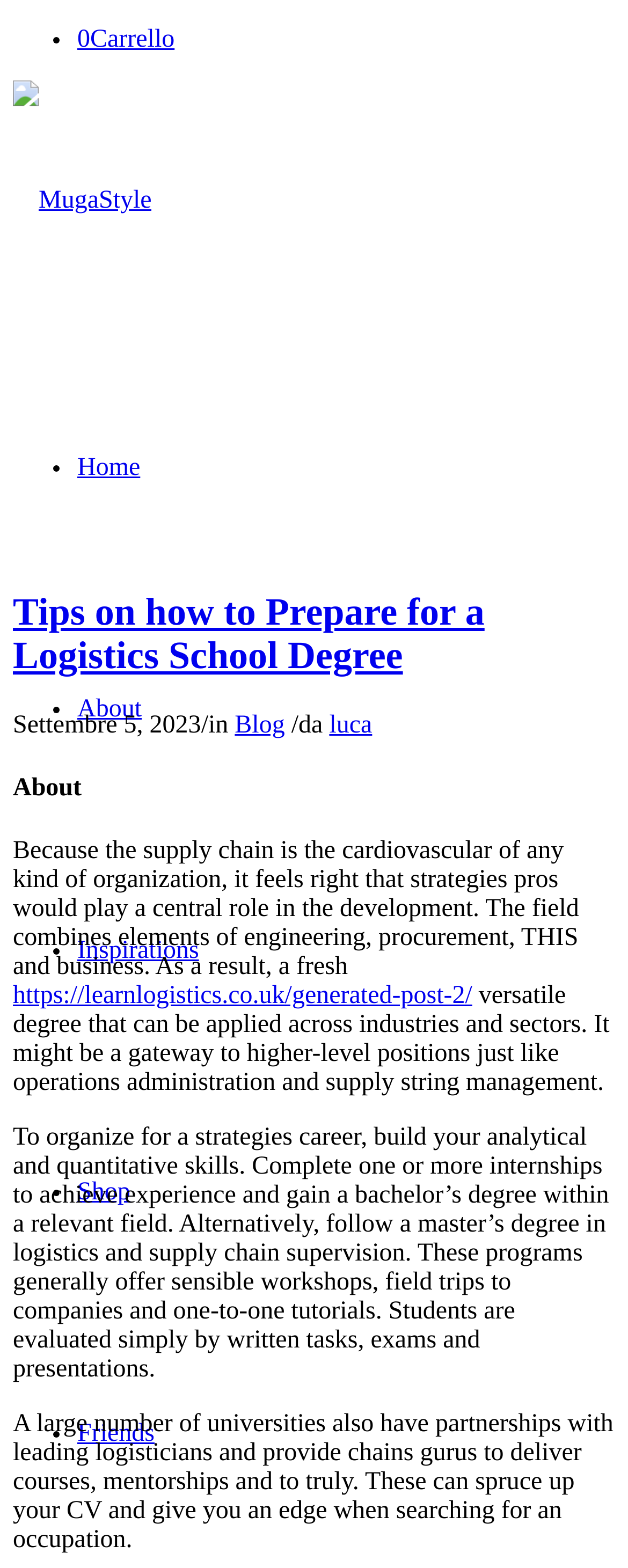Find the bounding box coordinates for the area that should be clicked to accomplish the instruction: "View electrolytic marking samples".

None